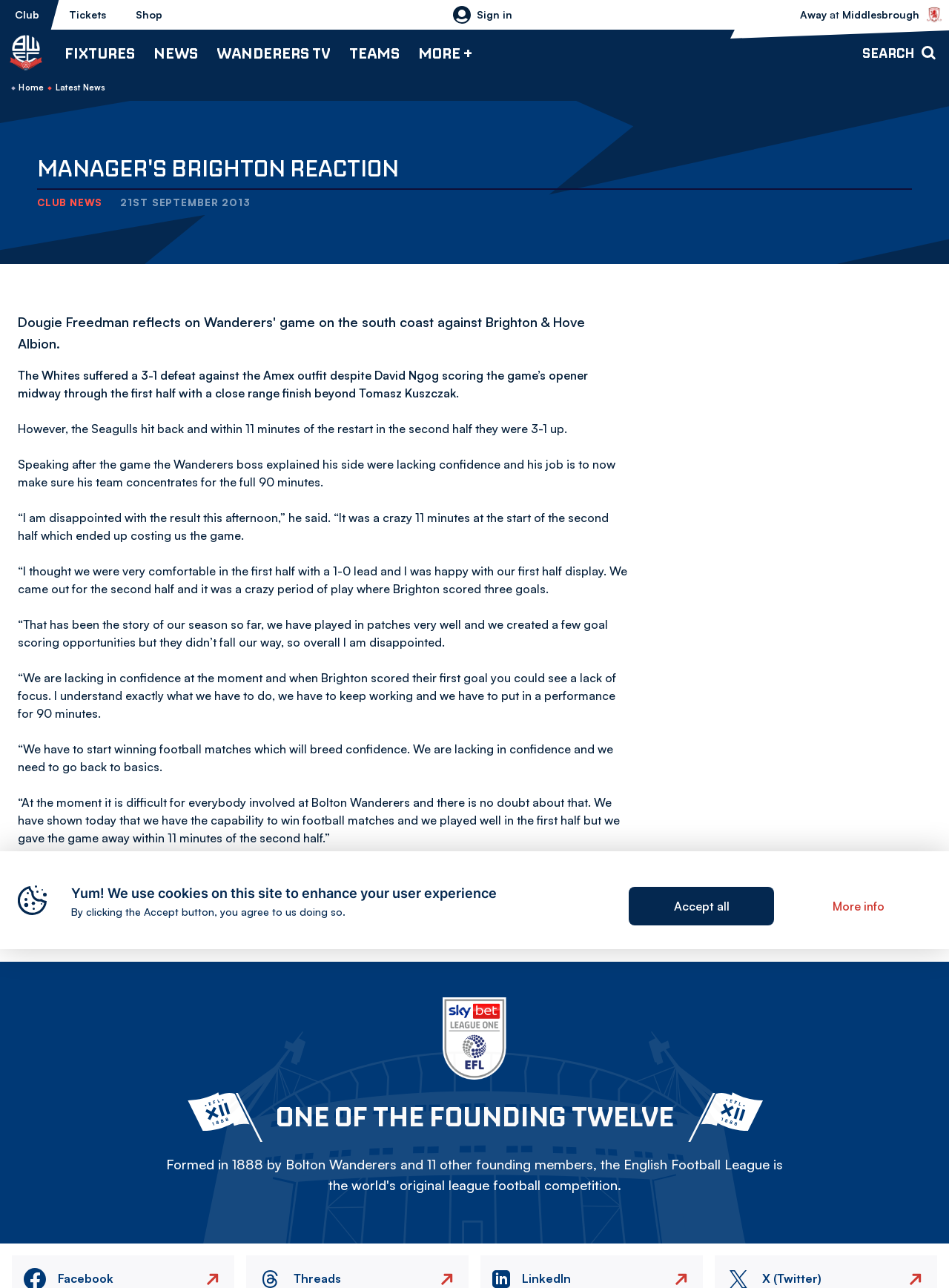Extract the heading text from the webpage.

MANAGER'S BRIGHTON REACTION